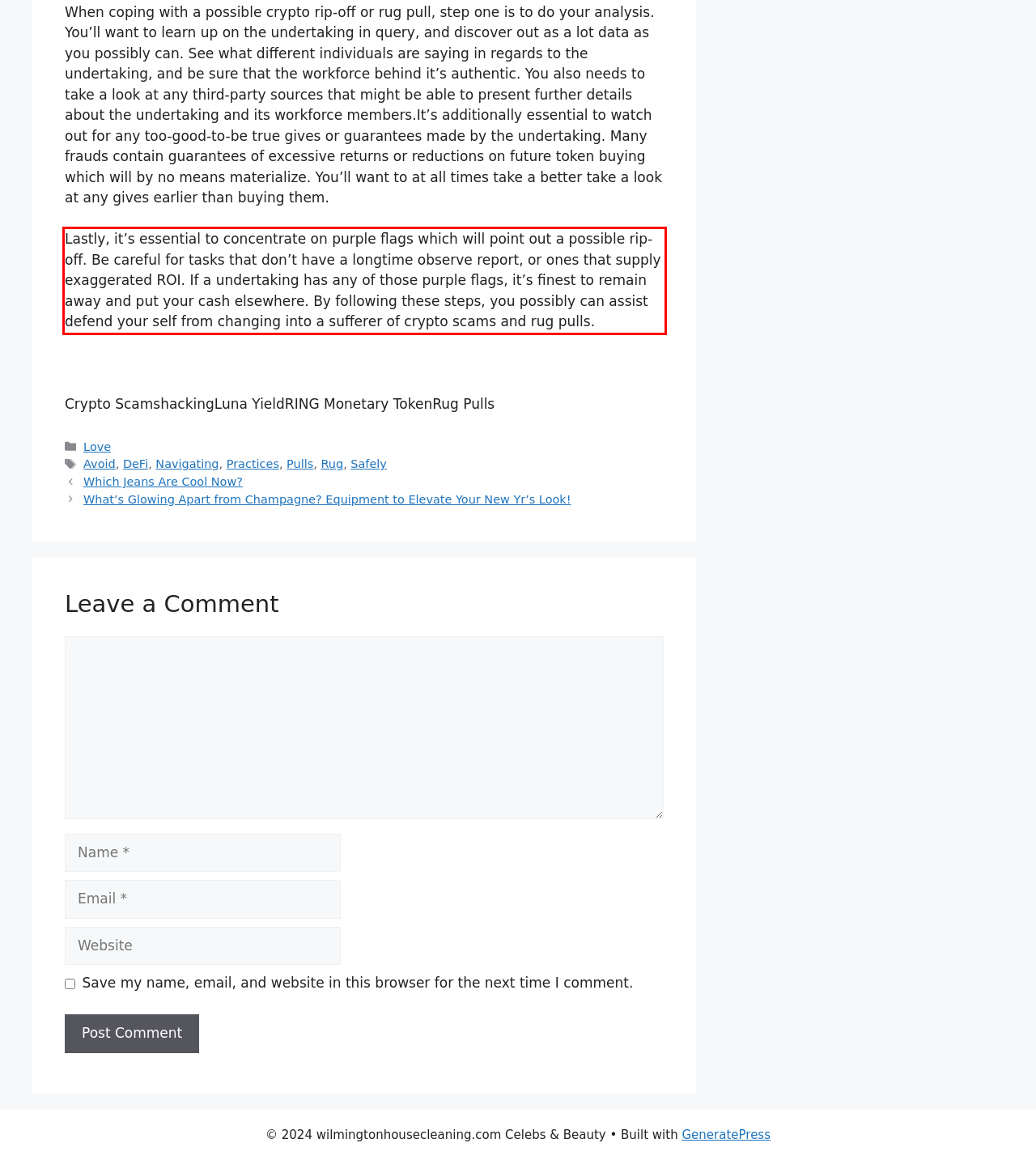Please identify the text within the red rectangular bounding box in the provided webpage screenshot.

Lastly, it’s essential to concentrate on purple flags which will point out a possible rip-off. Be careful for tasks that don’t have a longtime observe report, or ones that supply exaggerated ROI. If a undertaking has any of those purple flags, it’s finest to remain away and put your cash elsewhere. By following these steps, you possibly can assist defend your self from changing into a sufferer of crypto scams and rug pulls.